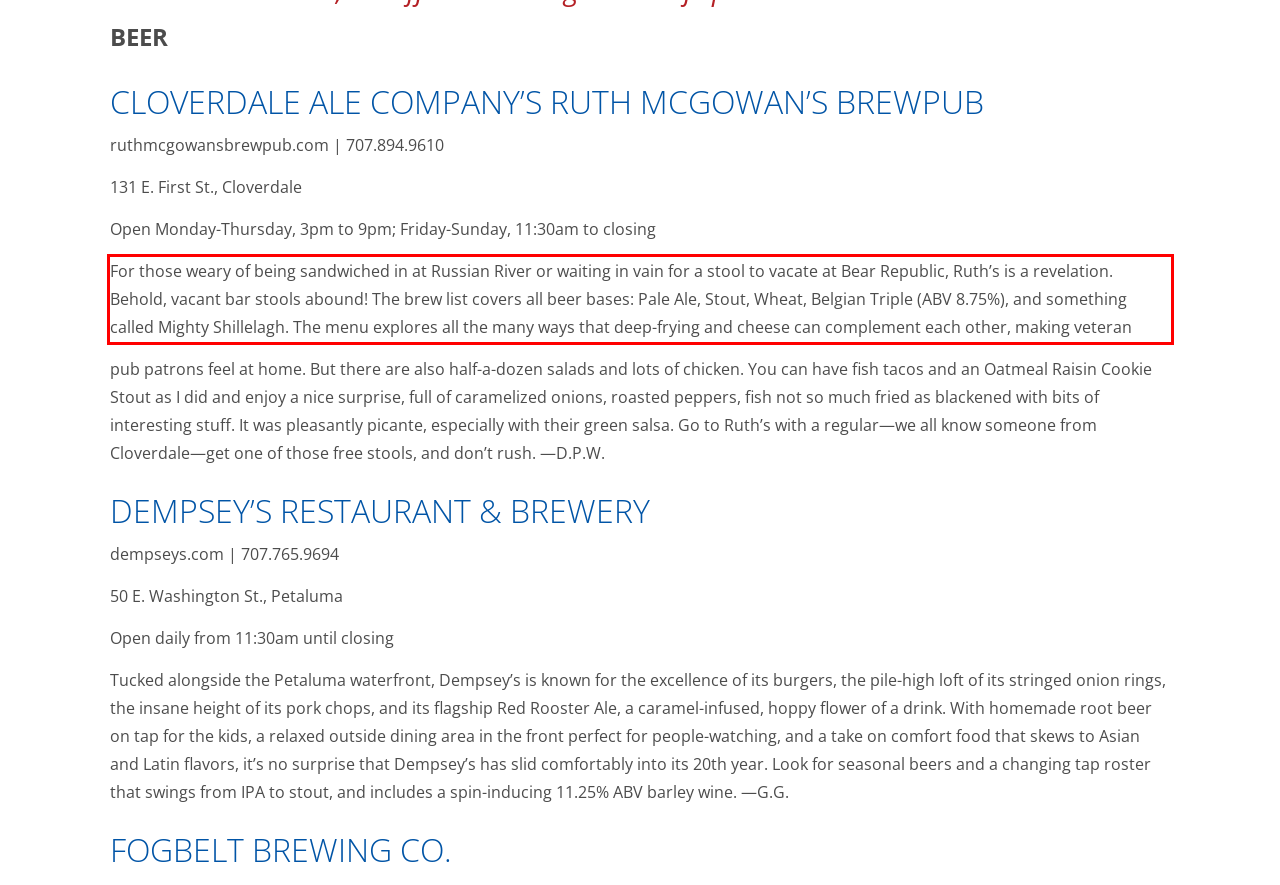You are given a webpage screenshot with a red bounding box around a UI element. Extract and generate the text inside this red bounding box.

For those weary of being sandwiched in at Russian River or waiting in vain for a stool to vacate at Bear Republic, Ruth’s is a revelation. Behold, vacant bar stools abound! The brew list covers all beer bases: Pale Ale, Stout, Wheat, Belgian Triple (ABV 8.75%), and something called Mighty Shillelagh. The menu explores all the many ways that deep-frying and cheese can complement each other, making veteran